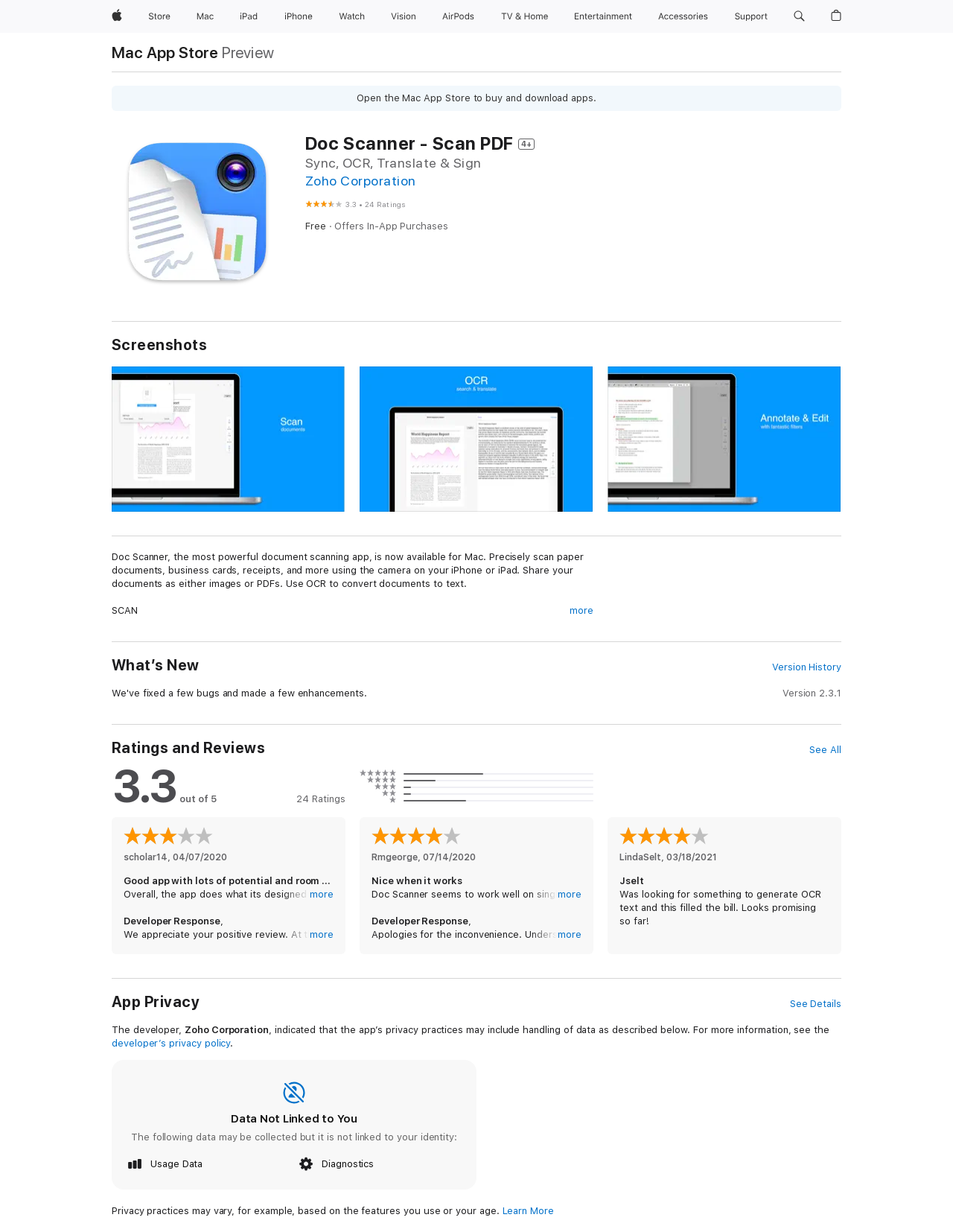Locate the bounding box coordinates of the area that needs to be clicked to fulfill the following instruction: "Search apple.com". The coordinates should be in the format of four float numbers between 0 and 1, namely [left, top, right, bottom].

[0.826, 0.0, 0.851, 0.027]